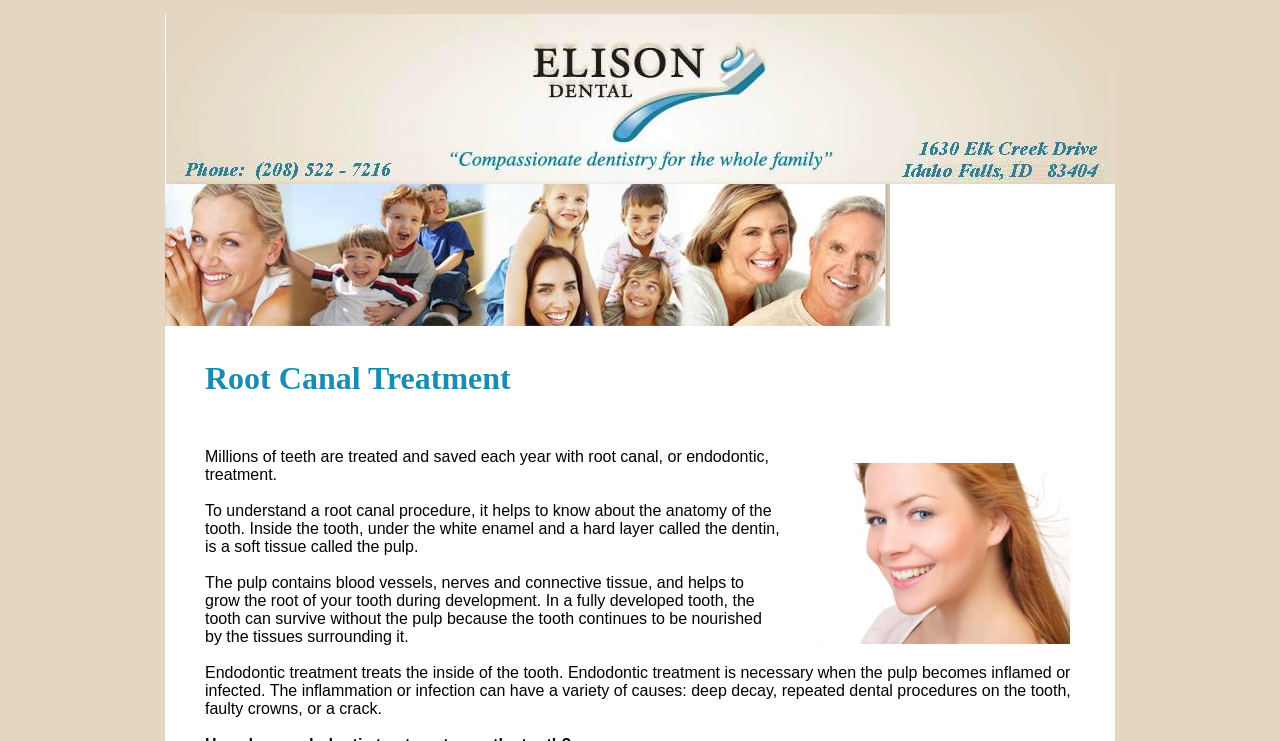What is the purpose of endodontic treatment?
Please ensure your answer to the question is detailed and covers all necessary aspects.

According to the webpage, endodontic treatment is necessary when the pulp becomes inflamed or infected. This treatment treats the inside of the tooth and helps to save the tooth.